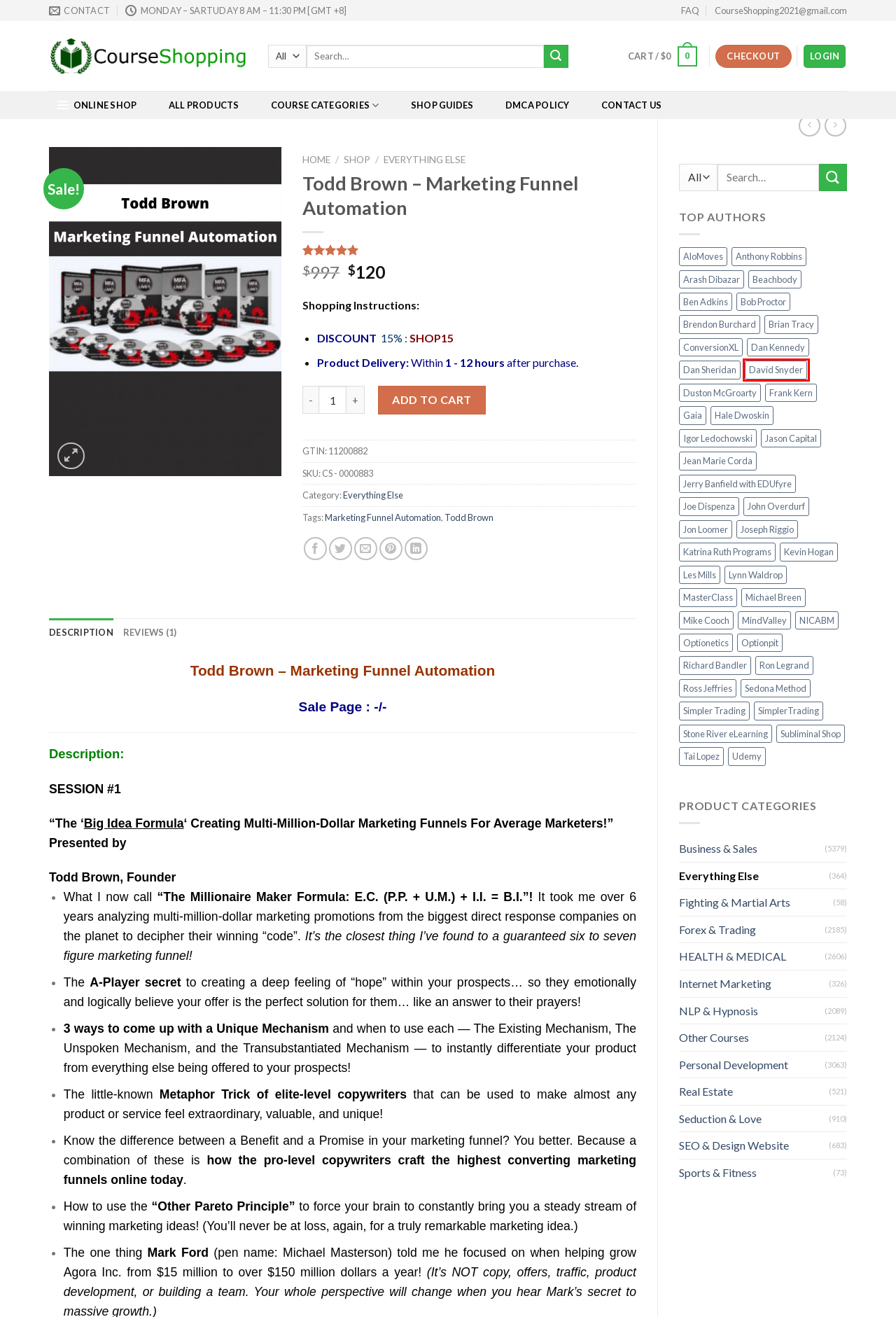You see a screenshot of a webpage with a red bounding box surrounding an element. Pick the webpage description that most accurately represents the new webpage after interacting with the element in the red bounding box. The options are:
A. Internet Marketing Archives | Course Shopping
B. Online Shop | CourseShopping
C. Simpler Trading Archives | Course Shopping
D. Shop Guides | CourseShopping
E. David Snyder Archives | Course Shopping
F. Lynn Waldrop Archives | Course Shopping
G. Shop | CourseShopping
H. Bob Proctor Archives | Course Shopping

E